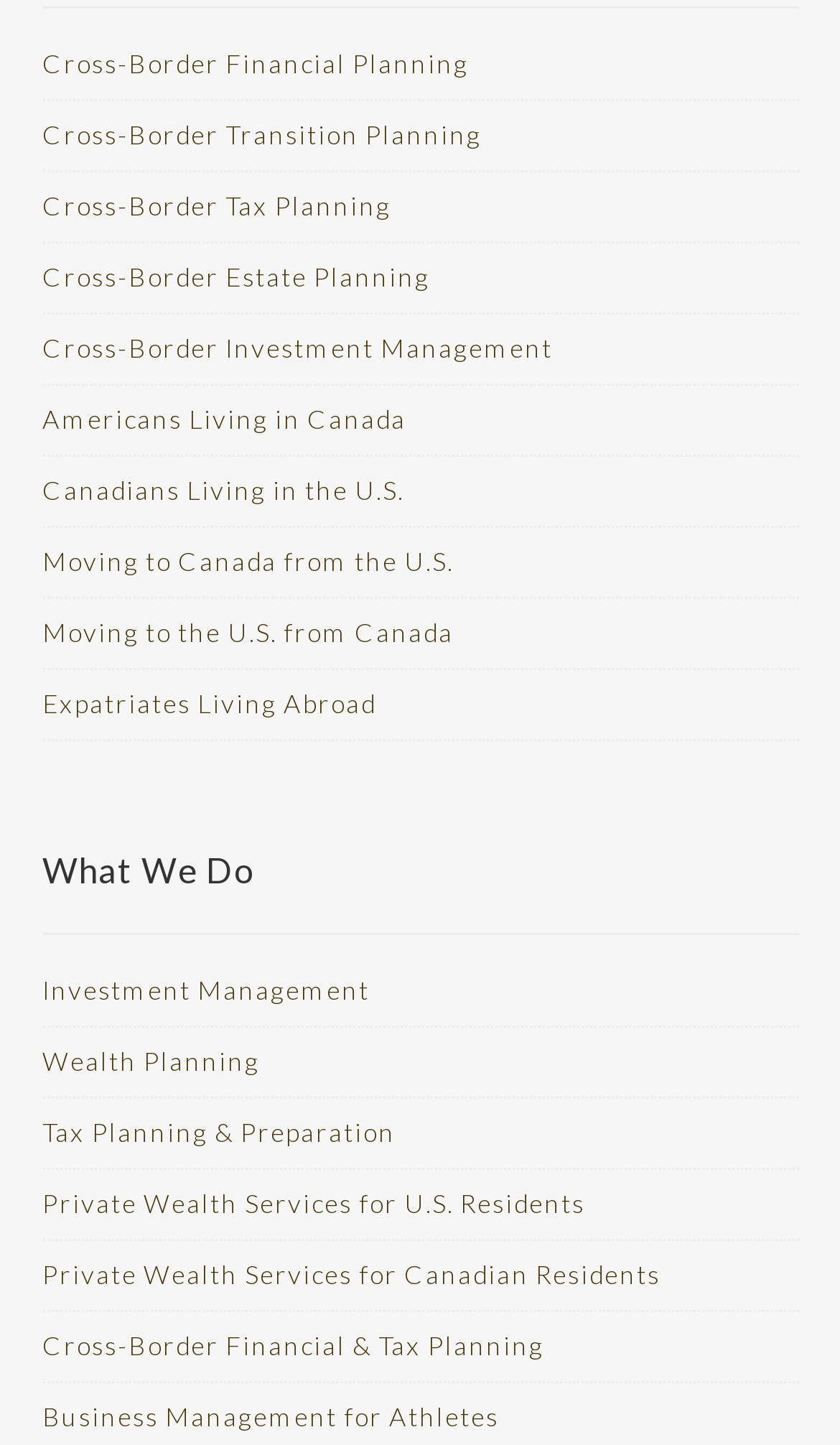Please find the bounding box for the UI element described by: "Cross-Border Transition Planning".

[0.05, 0.081, 0.573, 0.104]